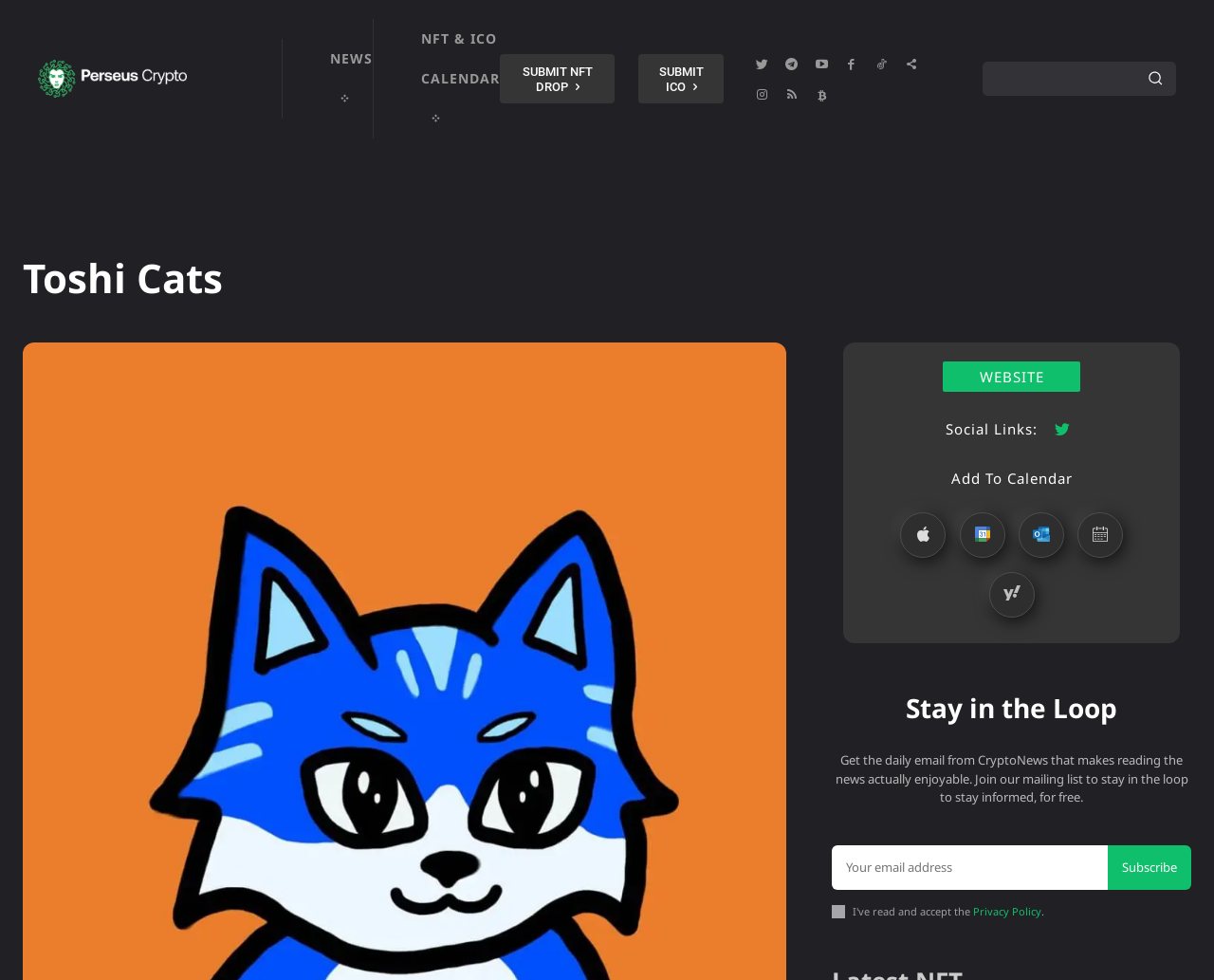Could you specify the bounding box coordinates for the clickable section to complete the following instruction: "Search for NFT drops"?

[0.81, 0.063, 0.969, 0.098]